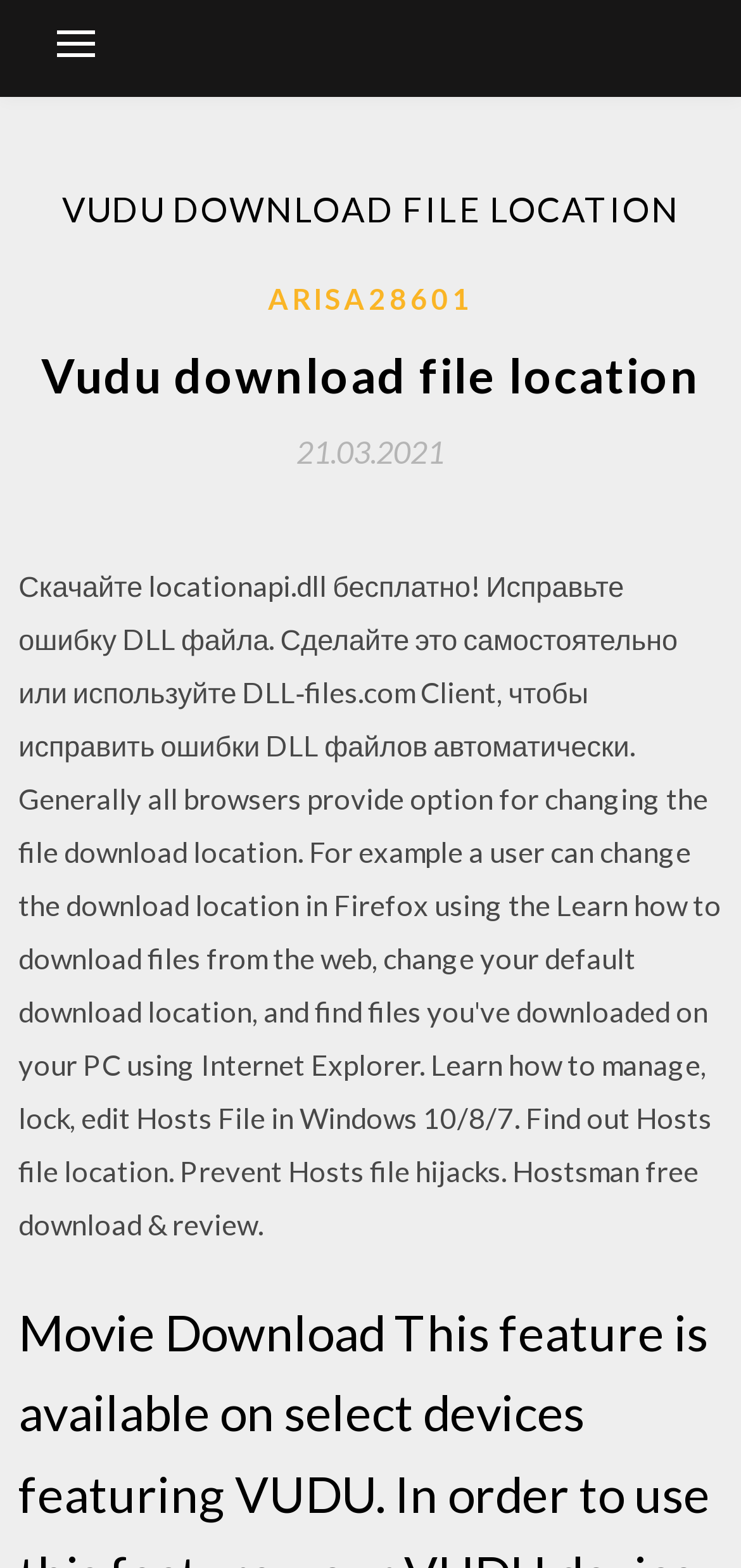Based on what you see in the screenshot, provide a thorough answer to this question: What is the purpose of the button at the top left?

The button at the top left has a description 'expanded: False controls: primary-menu', which suggests that it is used to expand or collapse the primary menu. Therefore, the purpose of this button is to expand the primary menu.